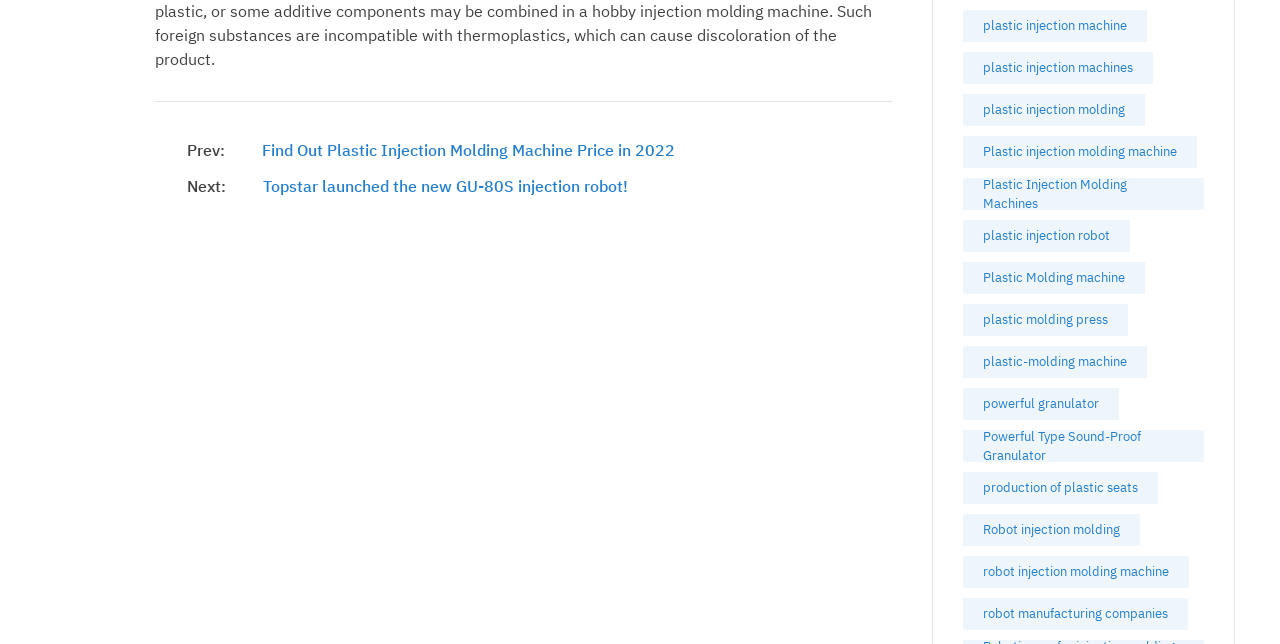What is the focus of the webpage?
Can you give a detailed and elaborate answer to the question?

The webpage appears to focus on industrial equipment, specifically those related to plastic injection molding, with links to various types of machines and processes.